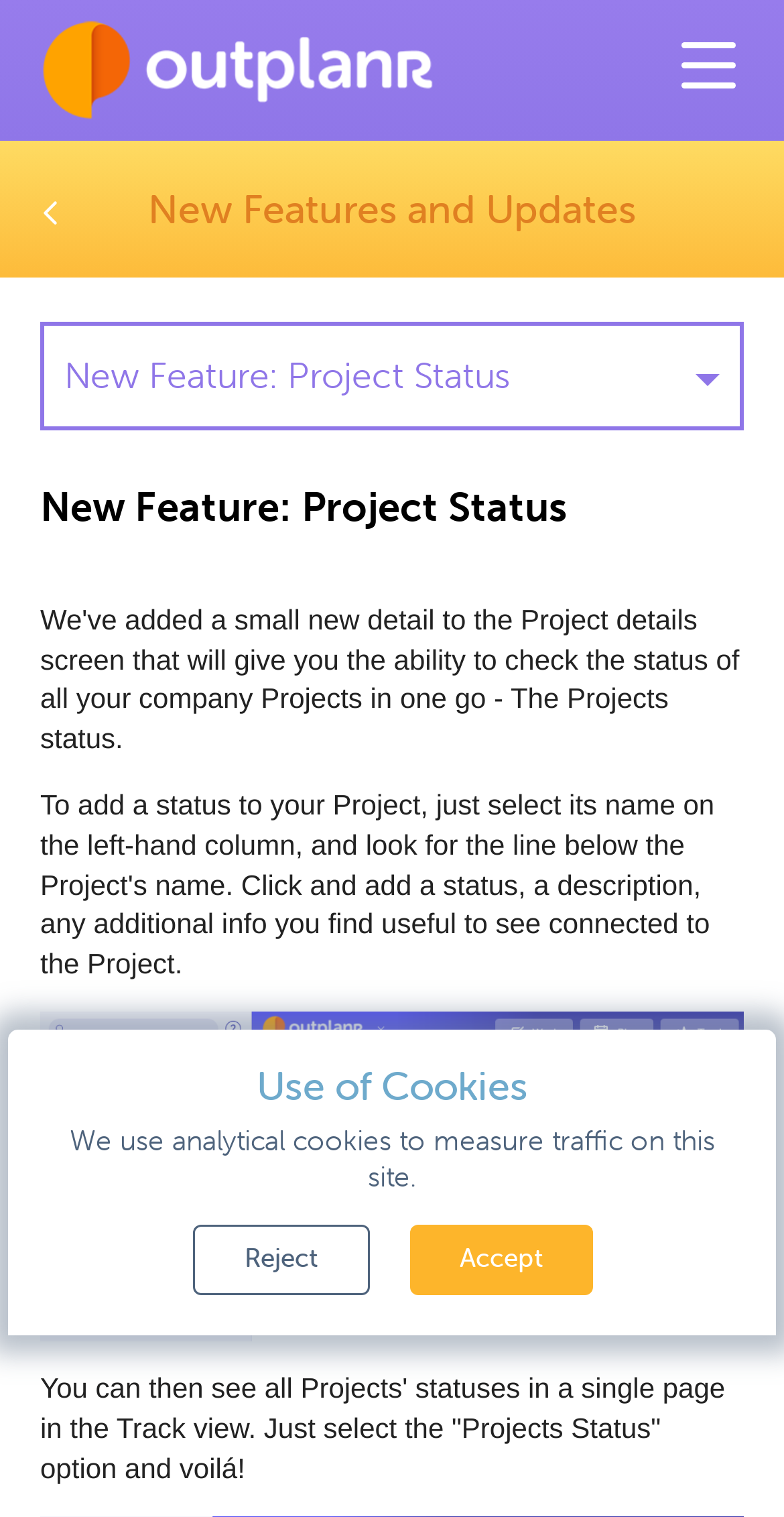What is the location of the heading 'New Feature: Project Status'?
Look at the screenshot and provide an in-depth answer.

The heading 'New Feature: Project Status' is located in the middle of the webpage, as its y1 coordinate is 0.318 and its y2 coordinate is 0.35. This heading is likely a subheading that provides more information about the new feature.